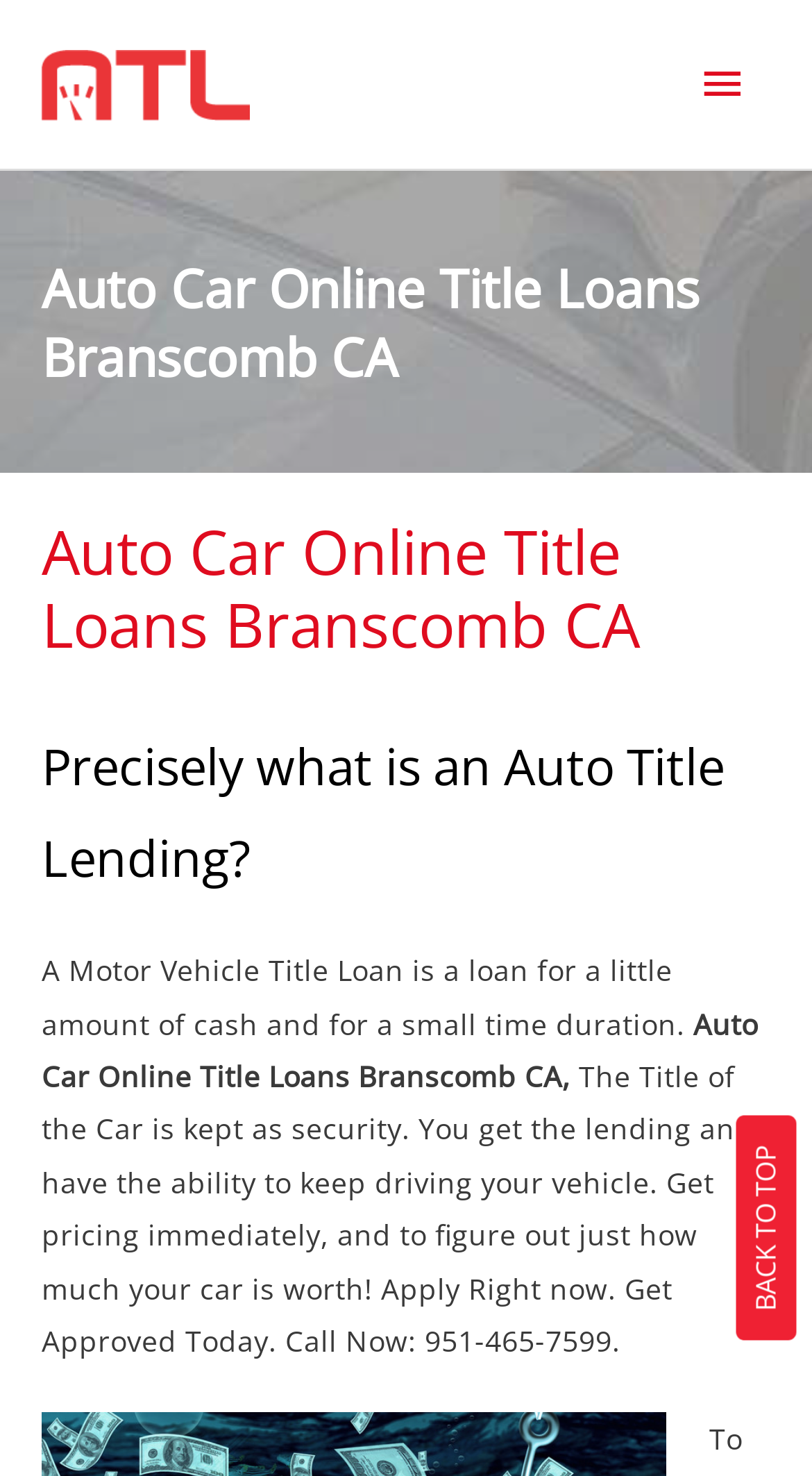Using the element description provided, determine the bounding box coordinates in the format (top-left x, top-left y, bottom-right x, bottom-right y). Ensure that all values are floating point numbers between 0 and 1. Element description: alt="ATL"

[0.051, 0.041, 0.308, 0.068]